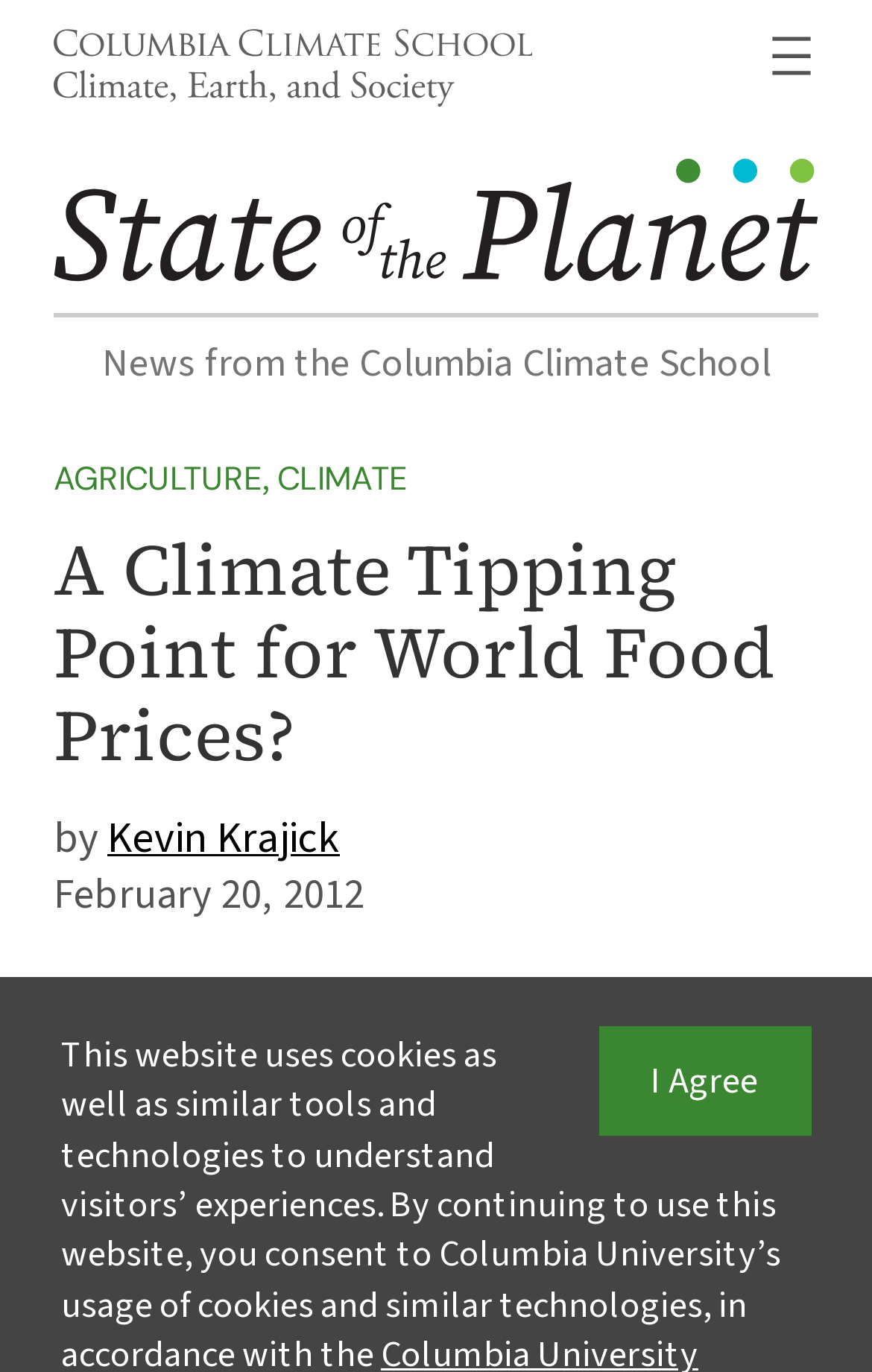Who is the author of the news article?
Could you please answer the question thoroughly and with as much detail as possible?

I found the answer by looking at the link 'Kevin Krajick' which is likely the author's name, given its position below the article's title.